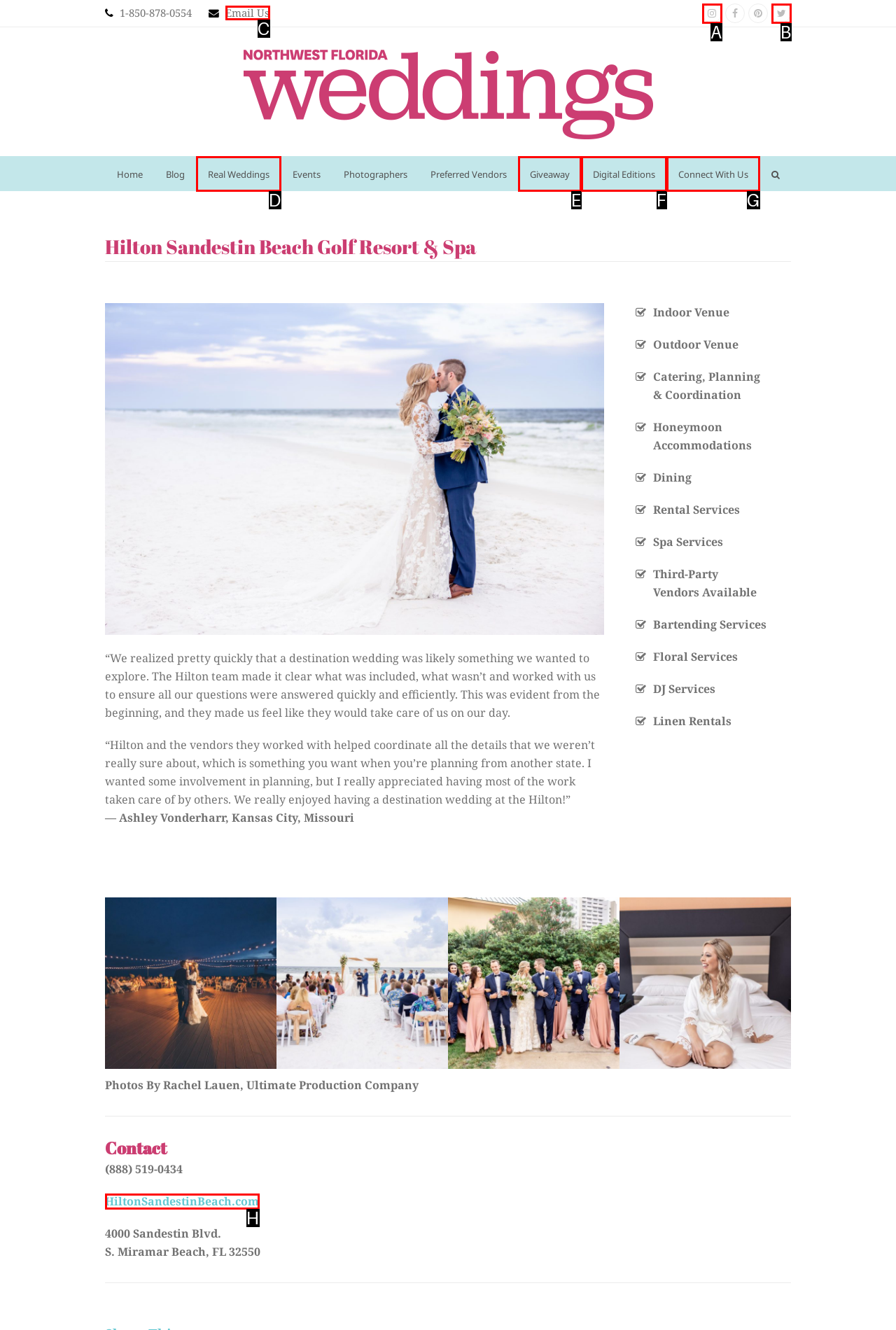Match the description: Email Us to the correct HTML element. Provide the letter of your choice from the given options.

C